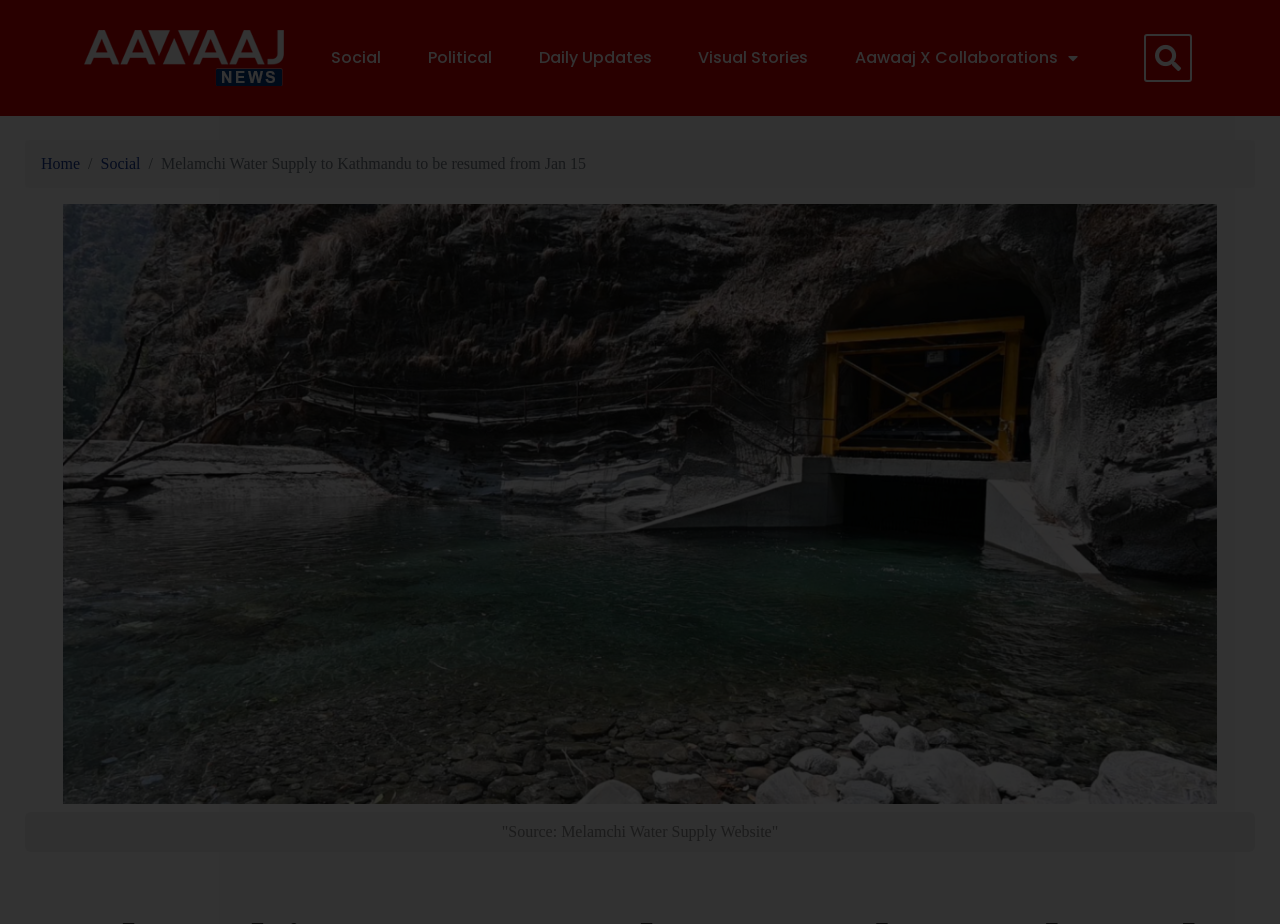Give a short answer to this question using one word or a phrase:
Is there a search function on this website?

Yes